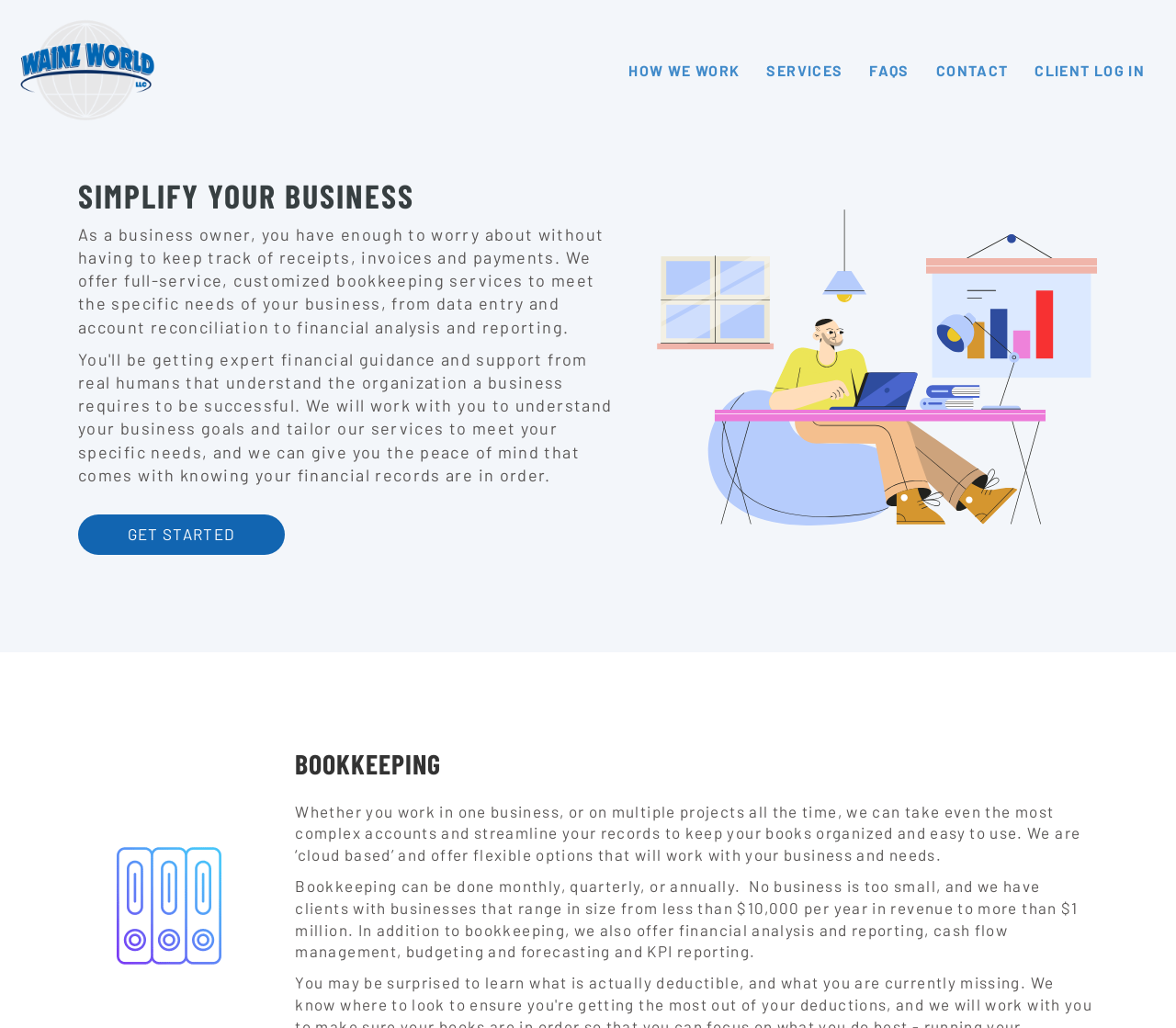How many navigation links are available?
Using the visual information, reply with a single word or short phrase.

5